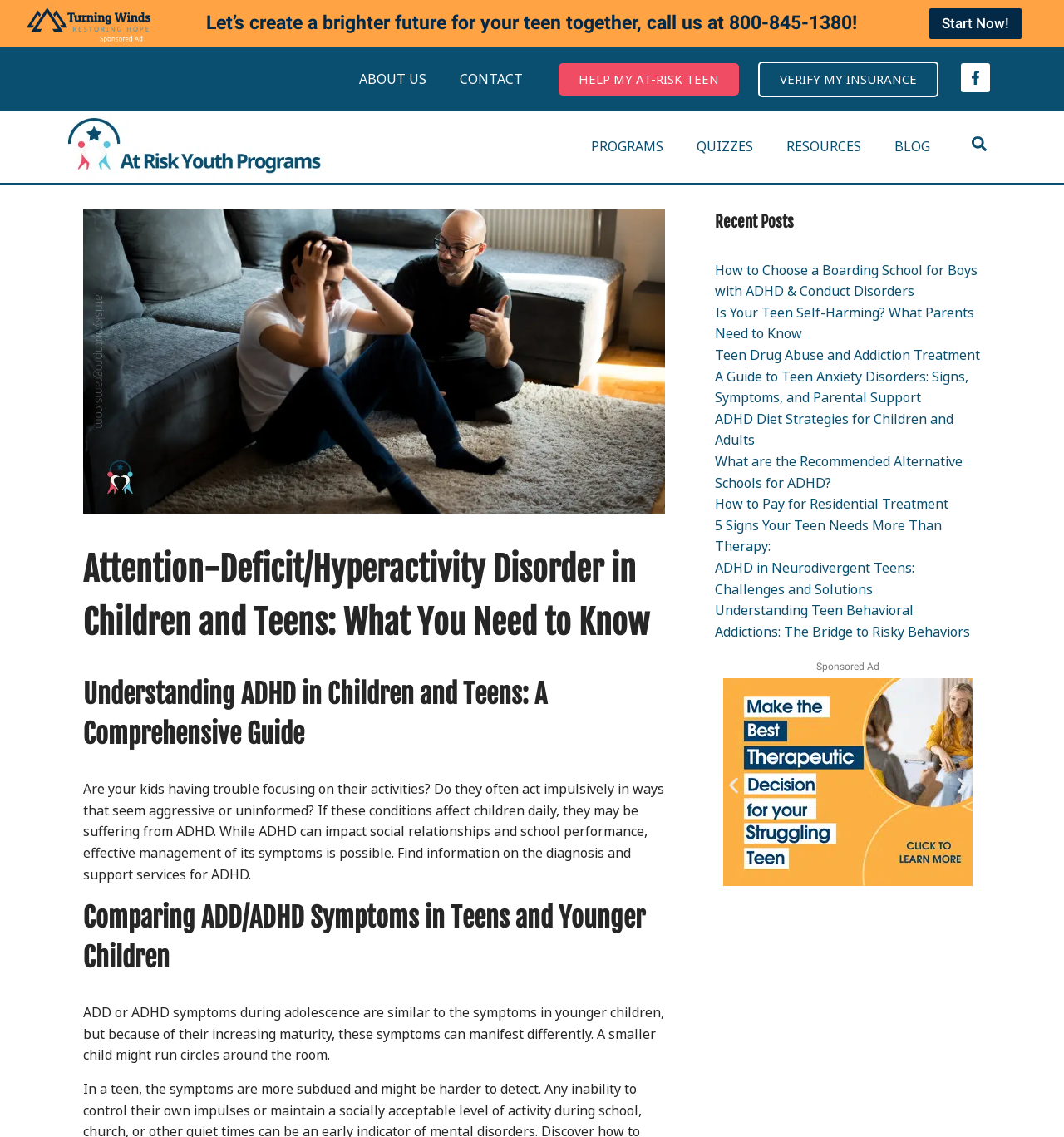What is the topic of the first heading on the webpage?
Please ensure your answer to the question is detailed and covers all necessary aspects.

I found the first heading by looking at the structure of the webpage, where it says 'Attention-Deficit/Hyperactivity Disorder in Children and Teens: What You Need to Know' which is a heading element.